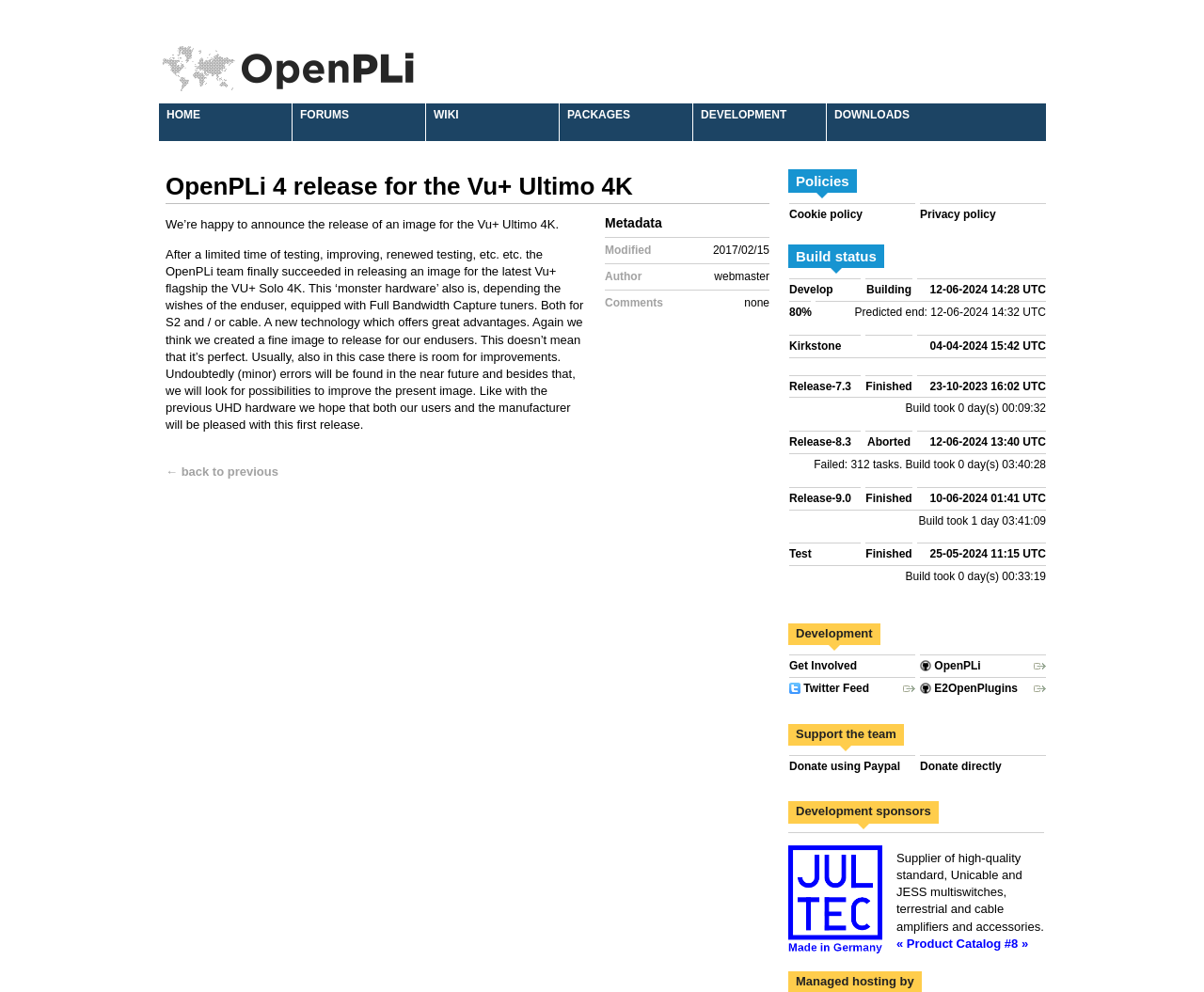Pinpoint the bounding box coordinates of the element to be clicked to execute the instruction: "Donate using Paypal".

[0.655, 0.764, 0.76, 0.78]